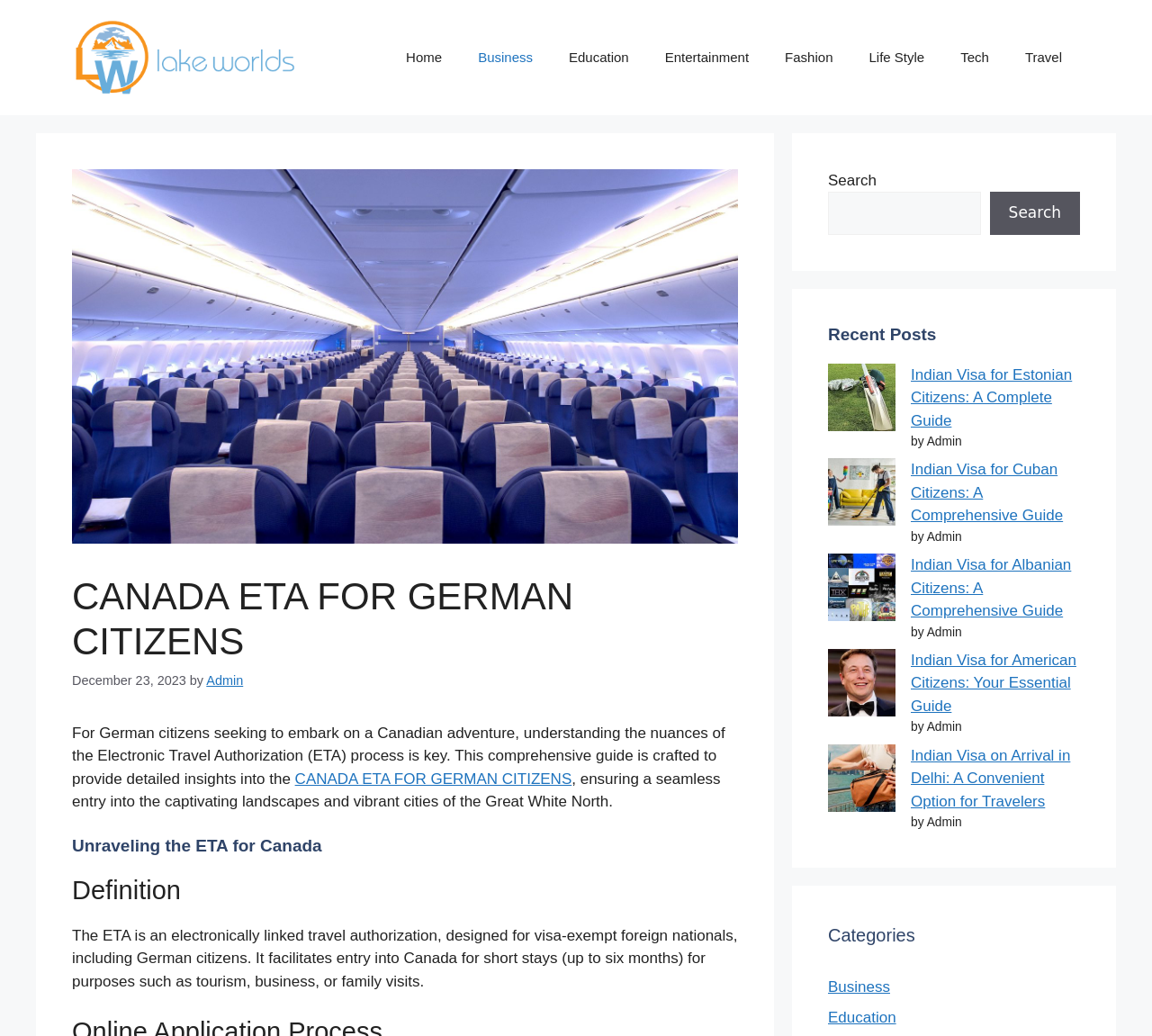Determine the main headline from the webpage and extract its text.

CANADA ETA FOR GERMAN CITIZENS